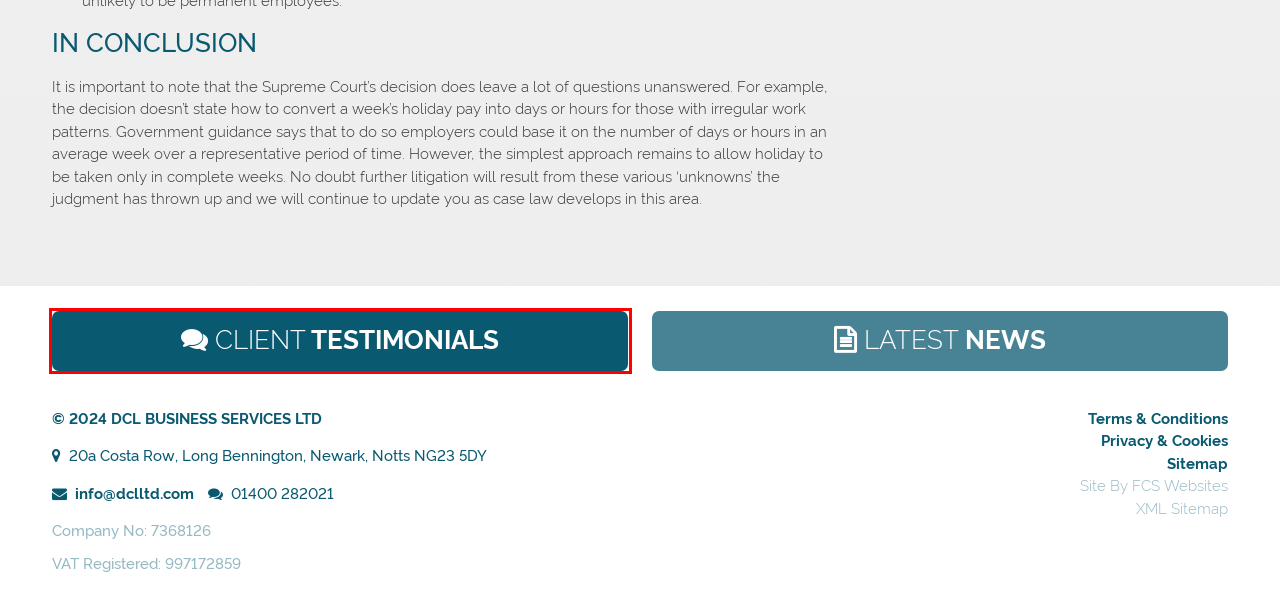Analyze the given webpage screenshot and identify the UI element within the red bounding box. Select the webpage description that best matches what you expect the new webpage to look like after clicking the element. Here are the candidates:
A. Sitemap - DCL Business Services
B. Contact Us - DCL Business Services
C. Testimonials - DCL Business Services
D. Terms & Conditions - DCL Business Services
E. Latest News - DCL Business Services
F. Commercial Law Archives - DCL Business Services
G. Privacy & Cookies - DCL Business Services
H. Homepage | FCS Web design, Newark

C